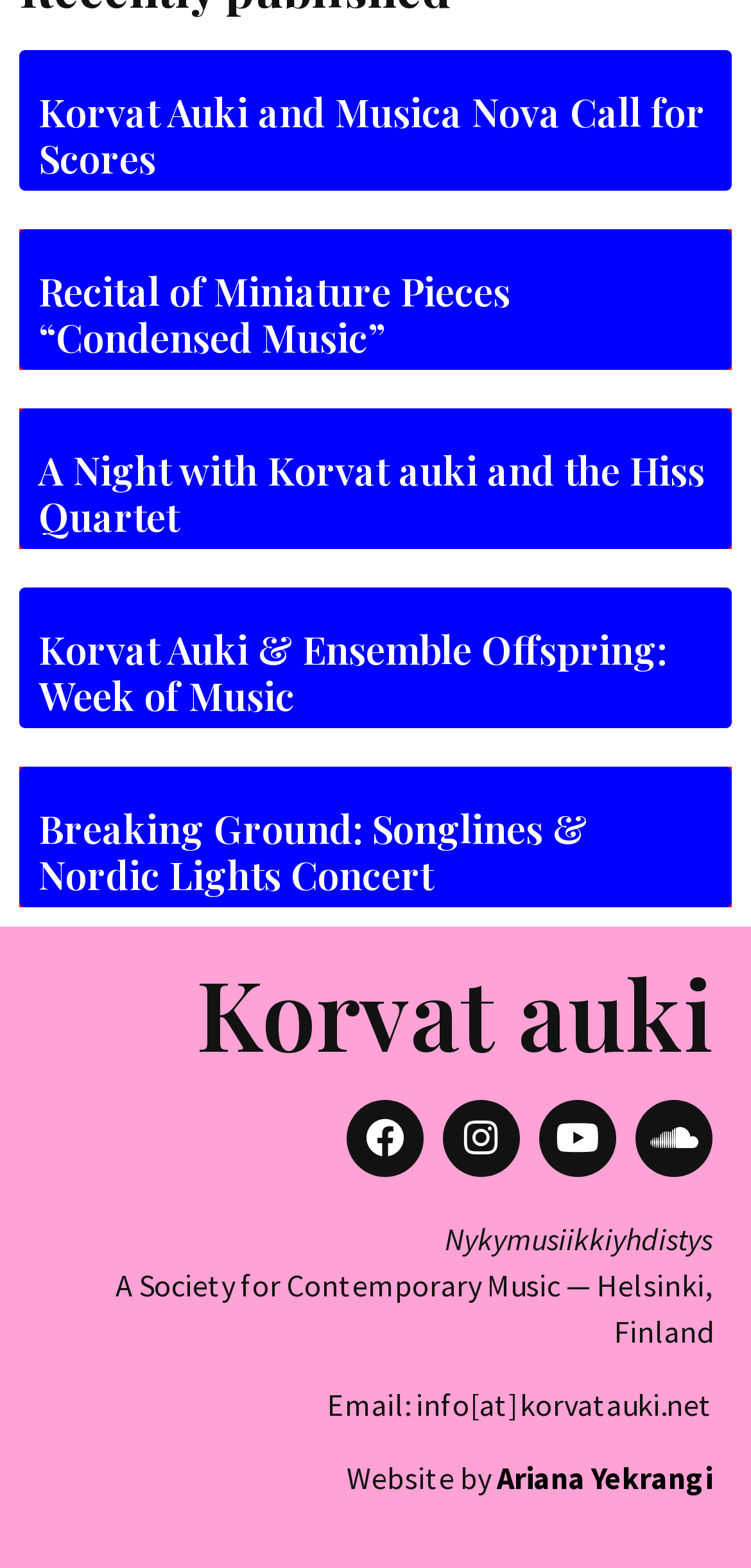Based on the image, give a detailed response to the question: What is the name of the organization?

I found a 'StaticText' element [120] with the text 'Nykymusiikkiyhdistys', which appears to be the name of the organization.